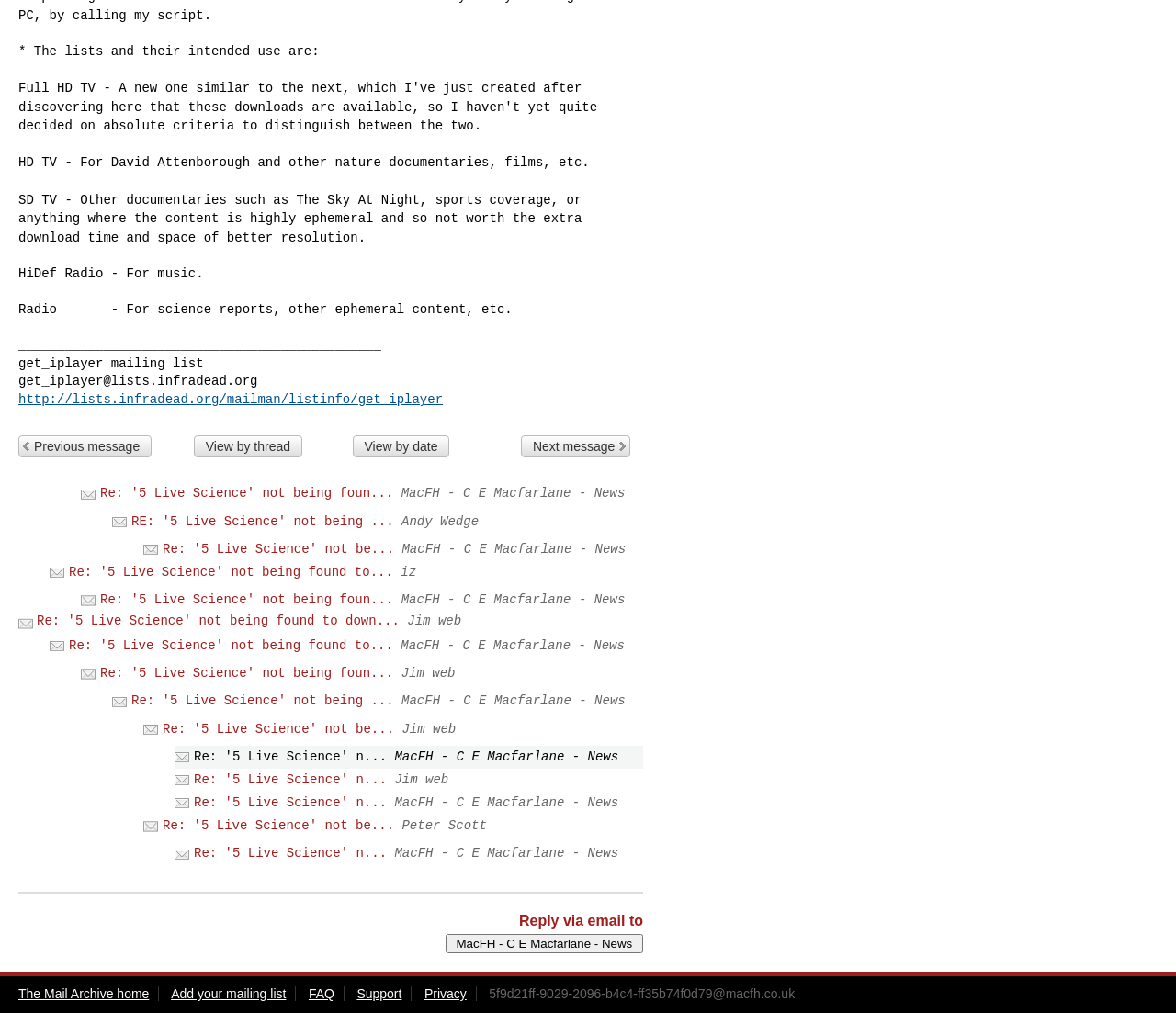Extract the bounding box coordinates for the described element: "Previous message". The coordinates should be represented as four float numbers between 0 and 1: [left, top, right, bottom].

[0.016, 0.429, 0.129, 0.451]